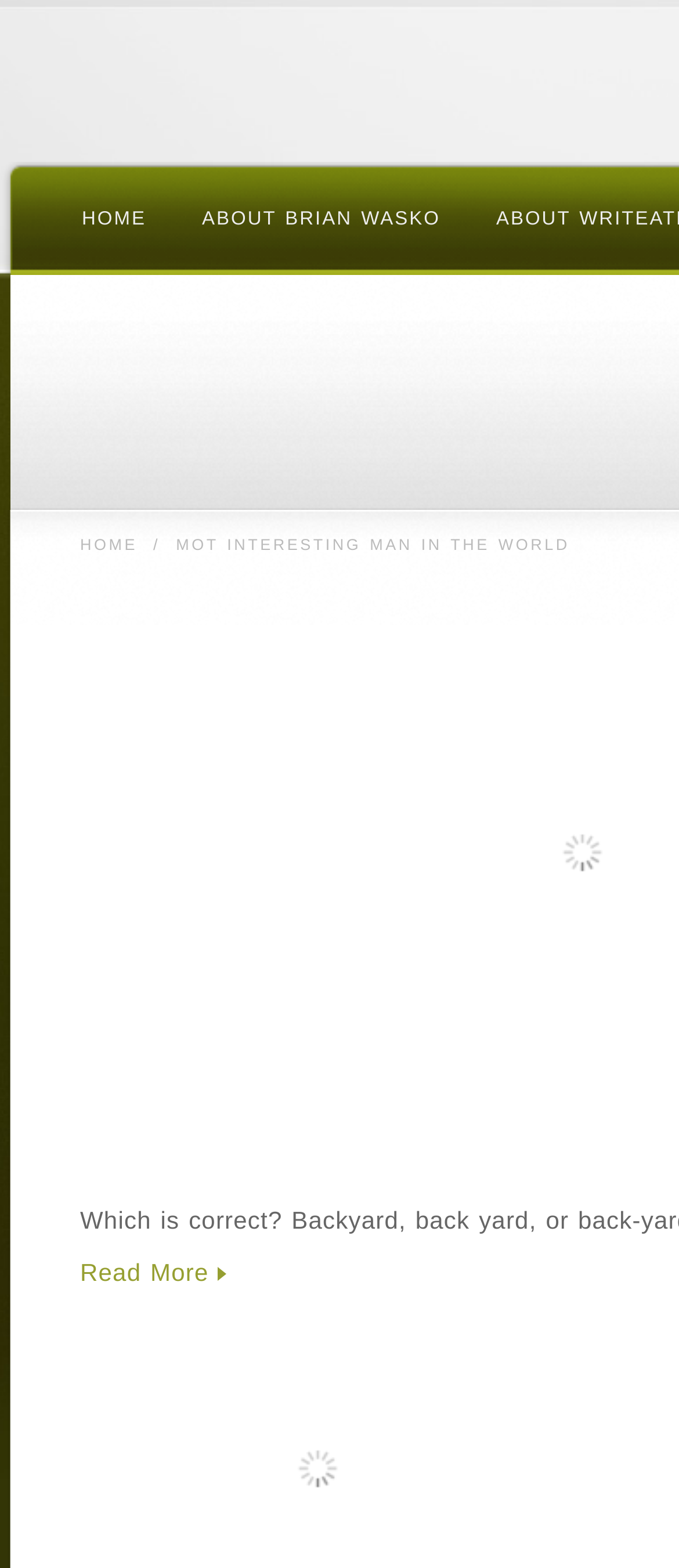Given the element description "Kaitlynn Smart" in the screenshot, predict the bounding box coordinates of that UI element.

None